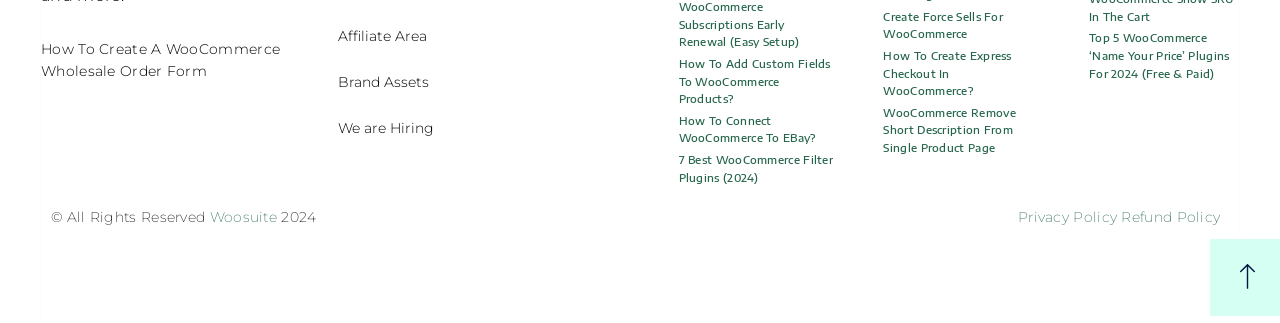Is there a search icon on the webpage?
Look at the screenshot and respond with one word or a short phrase.

No